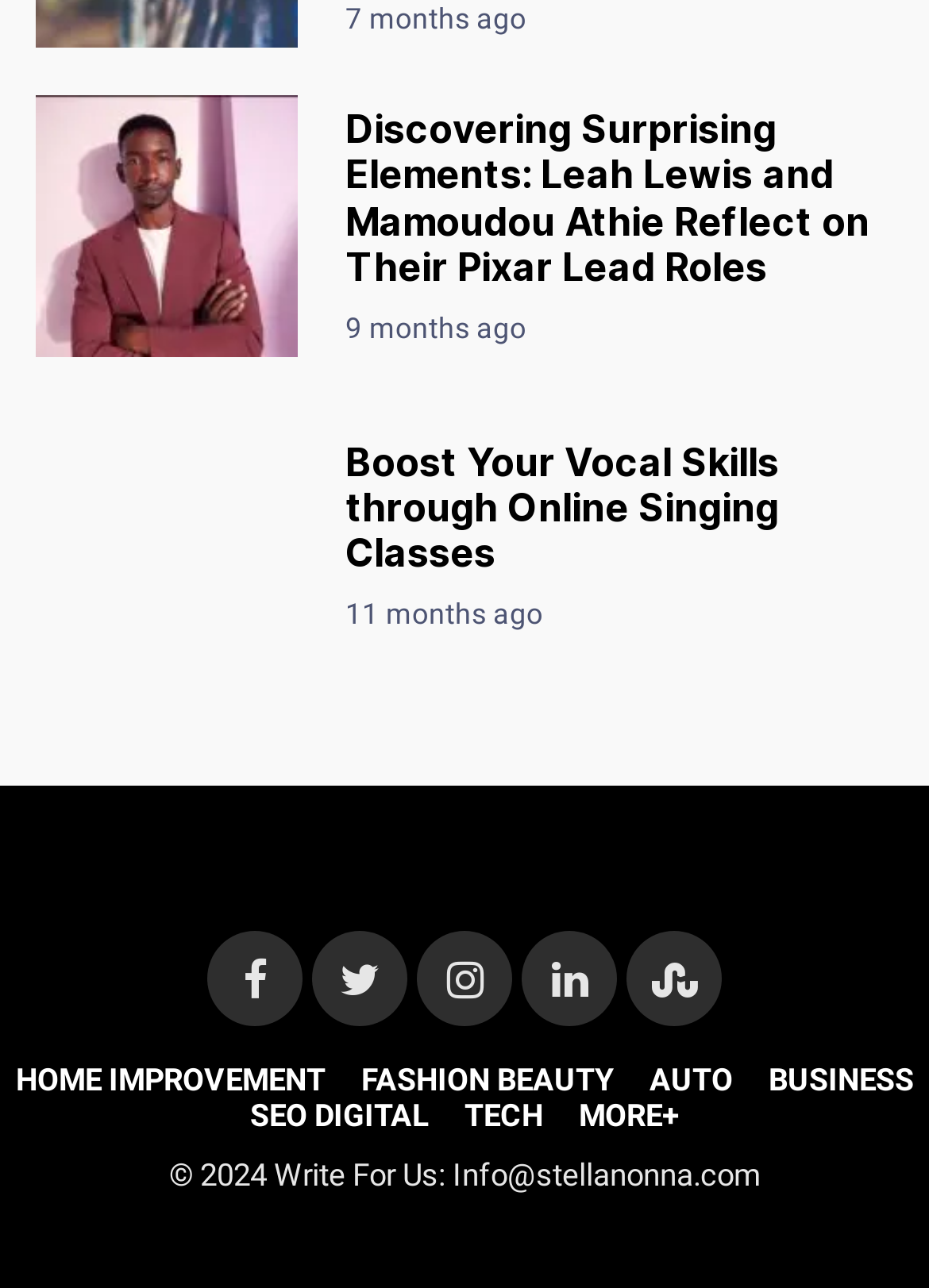Refer to the image and offer a detailed explanation in response to the question: What is the purpose of the links with icons '', '', etc.?

The links with icons '', '', etc. are likely social media links, as they are commonly used to represent social media platforms, and are placed together, suggesting a social media section.